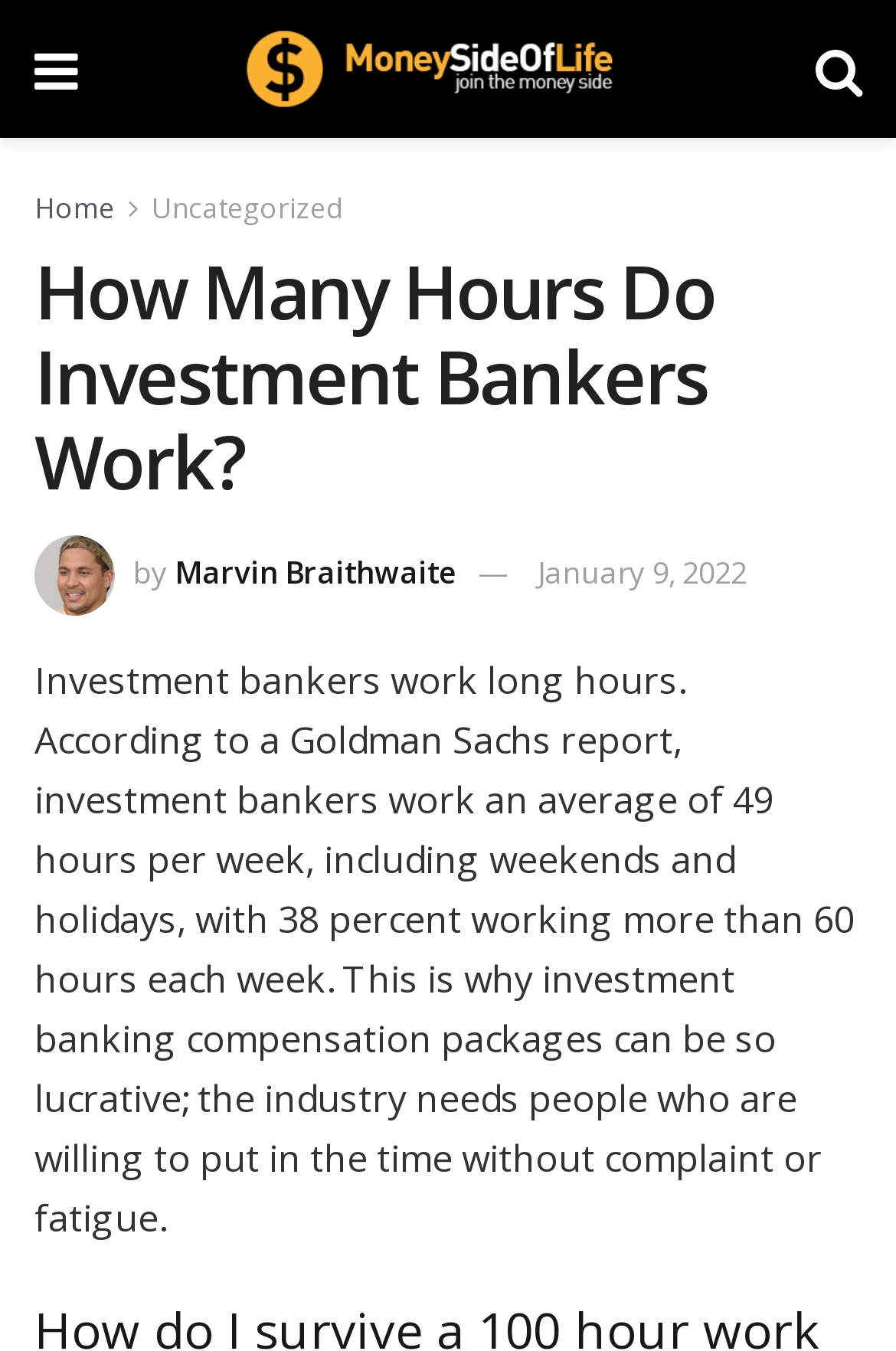What percentage of investment bankers work more than 60 hours a week?
Please craft a detailed and exhaustive response to the question.

The text states, '...with 38 percent working more than 60 hours each week.' This indicates that 38 percent of investment bankers work more than 60 hours per week.